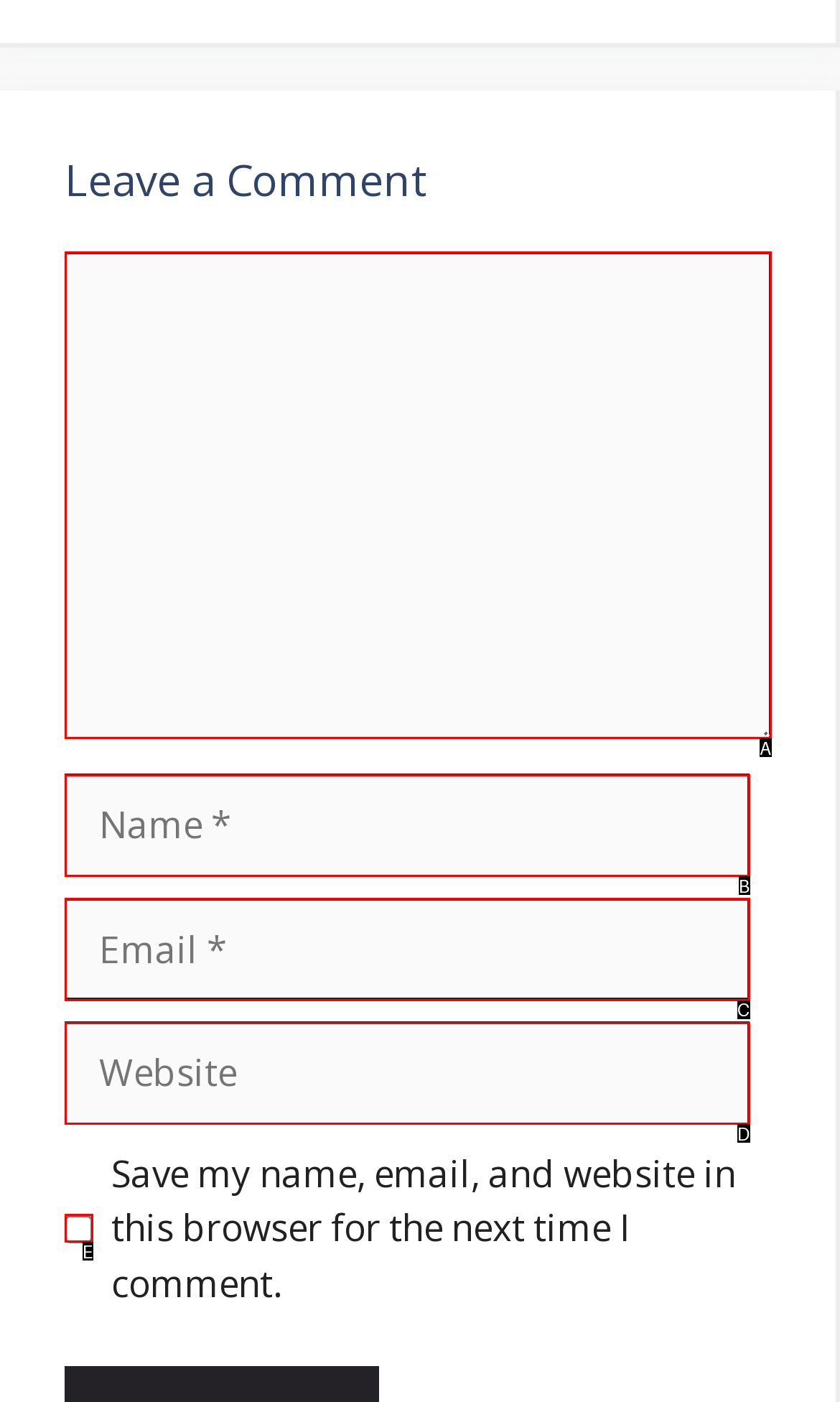Given the description: parent_node: Comment name="url" placeholder="Website", identify the HTML element that fits best. Respond with the letter of the correct option from the choices.

D